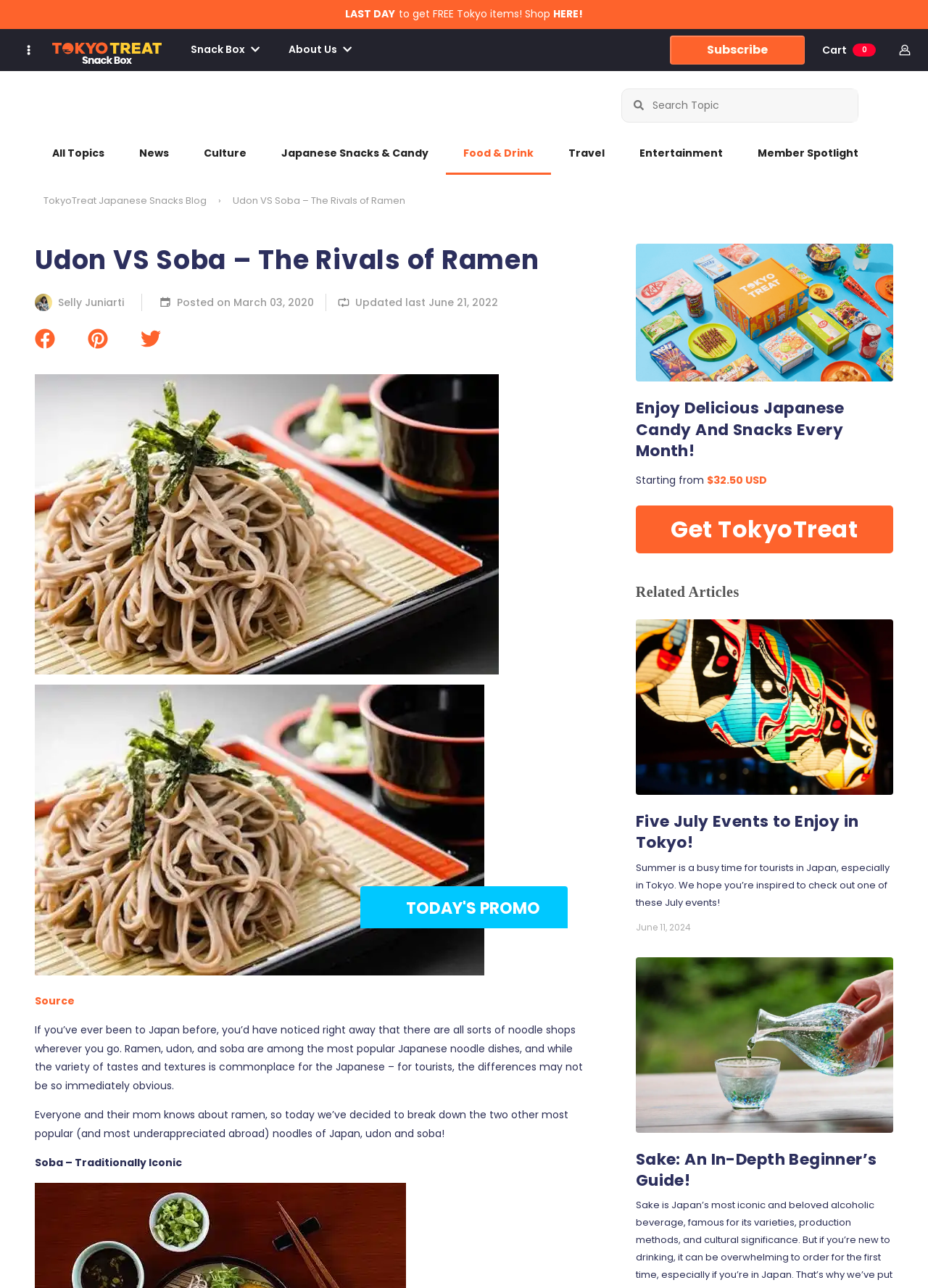Determine the bounding box coordinates for the region that must be clicked to execute the following instruction: "View the cart".

[0.88, 0.023, 0.95, 0.055]